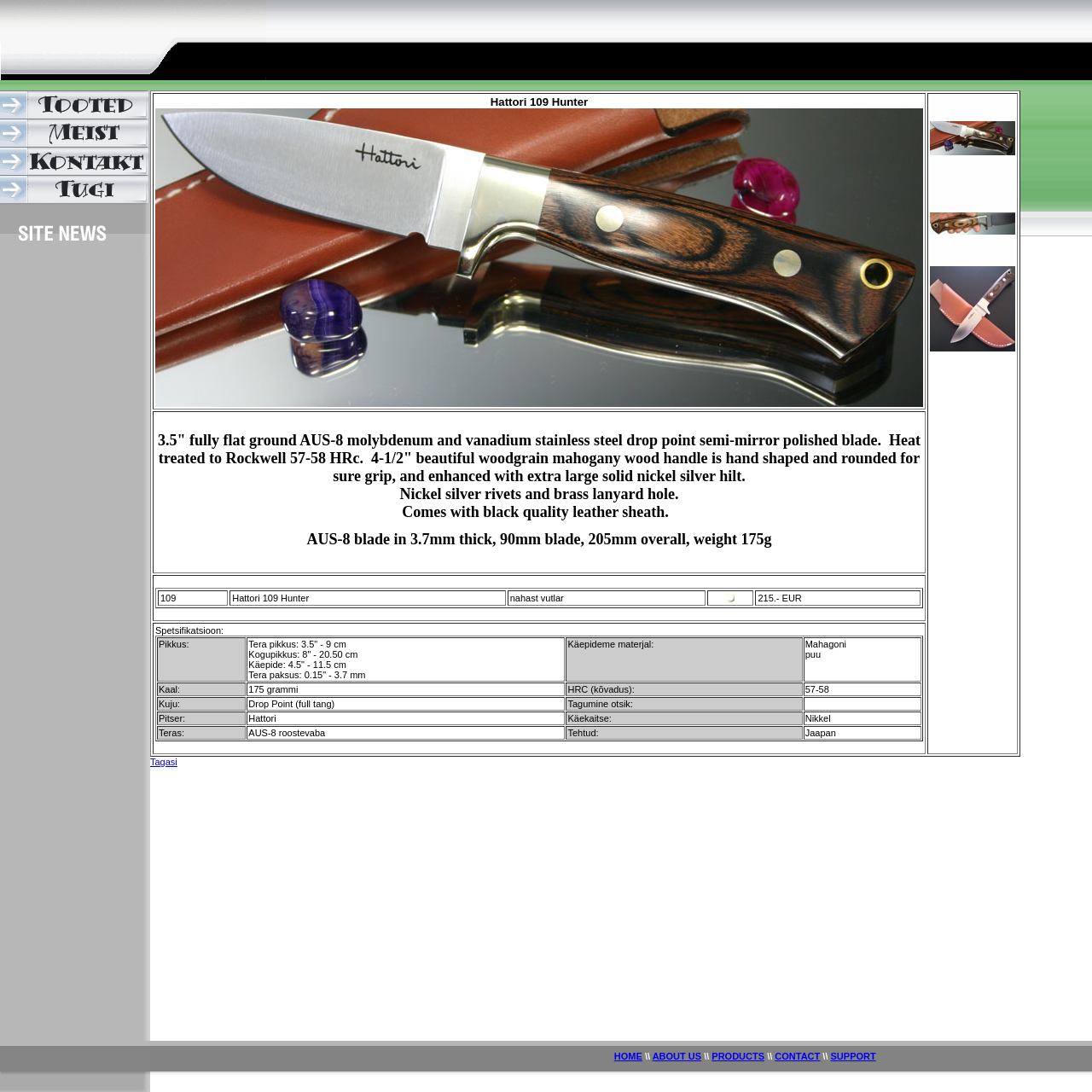Produce an extensive caption that describes everything on the webpage.

The webpage is about Hattori 109 Hunter, a product from a company that sells knives and other hunting gear. At the top of the page, there is a navigation menu with links to different sections of the website, including PRODUCTS, ABOUT, CONTACT, SUPPORT, and News. 

Below the navigation menu, there is a large section that takes up most of the page, which displays information about the Hattori 109 Hunter product. This section is divided into two parts: a left side and a right side. On the left side, there is a large image of the product, and on the right side, there are three rows of information. 

The first row has three columns, with the product name "Hattori 109 Hunter" in the first column, a description of the product in the second column, and a price of 215.- EUR in the third column. 

The second row has a table with specifications of the product, including its length, blade length, material, weight, and hardness. 

The third row has another table with more detailed specifications, including the type of steel used, the handle material, and the country of origin. 

At the bottom of the page, there is a footer section with links to the HOME page, ABOUT US, PRODUCTS, CONTACT, and SUPPORT sections of the website.